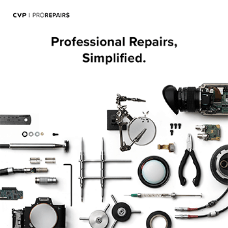What does the visual arrangement of the image convey?
Refer to the image and provide a thorough answer to the question.

The visual arrangement of the image, with various tools and components organized around a central theme, conveys a sense of efficiency and expertise, aligning with the brand's identity as a trustworthy resource for equipment maintenance and repair.